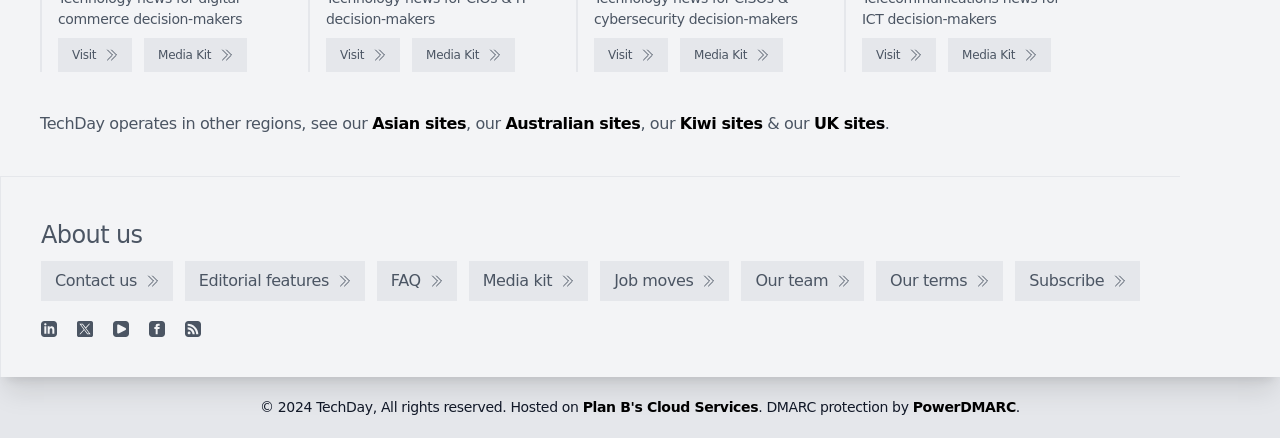Identify and provide the bounding box for the element described by: "Visit".

[0.673, 0.087, 0.731, 0.164]